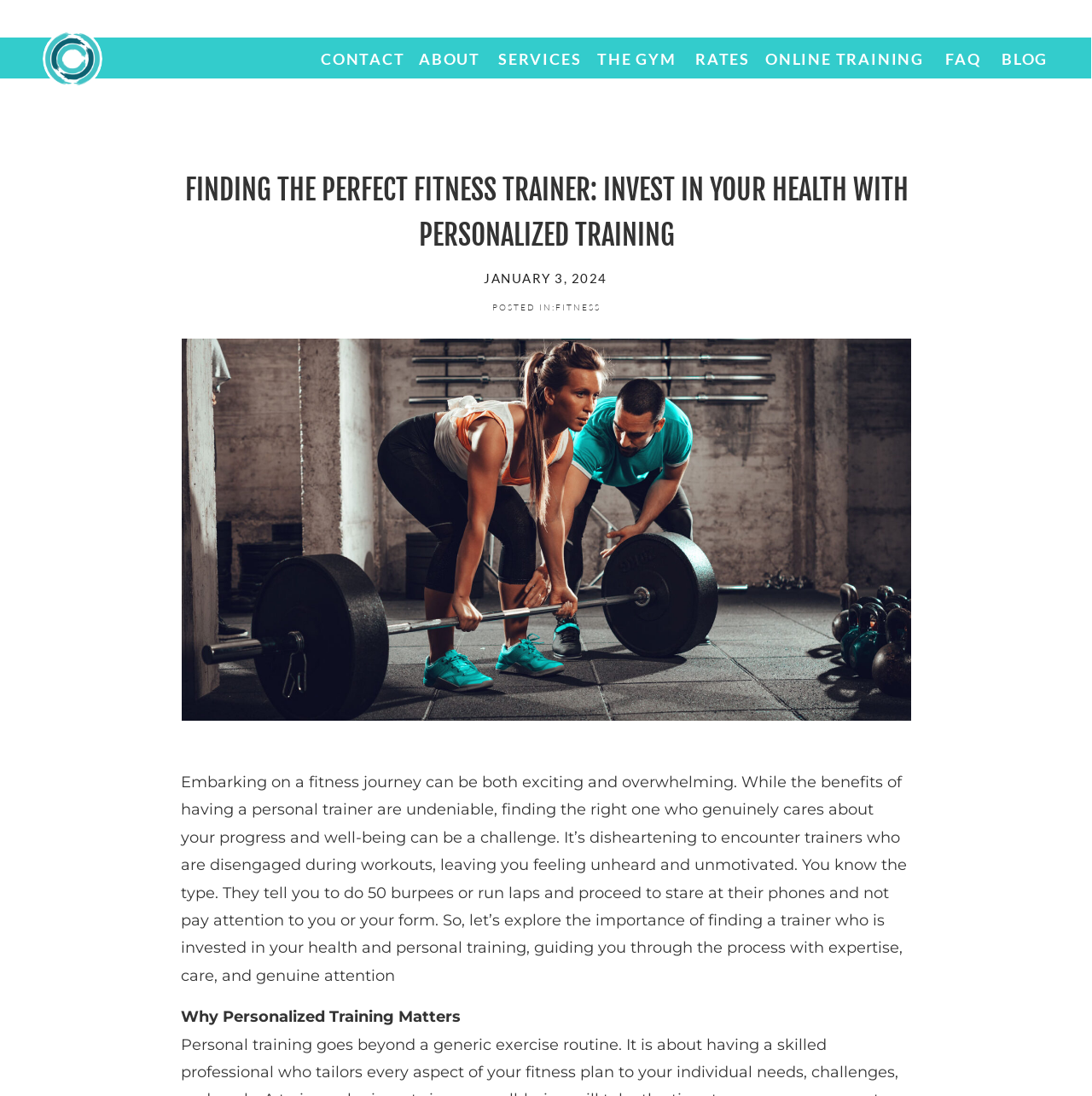Please identify the bounding box coordinates of the region to click in order to complete the given instruction: "Click on the ABOUT link". The coordinates should be four float numbers between 0 and 1, i.e., [left, top, right, bottom].

[0.384, 0.041, 0.439, 0.061]